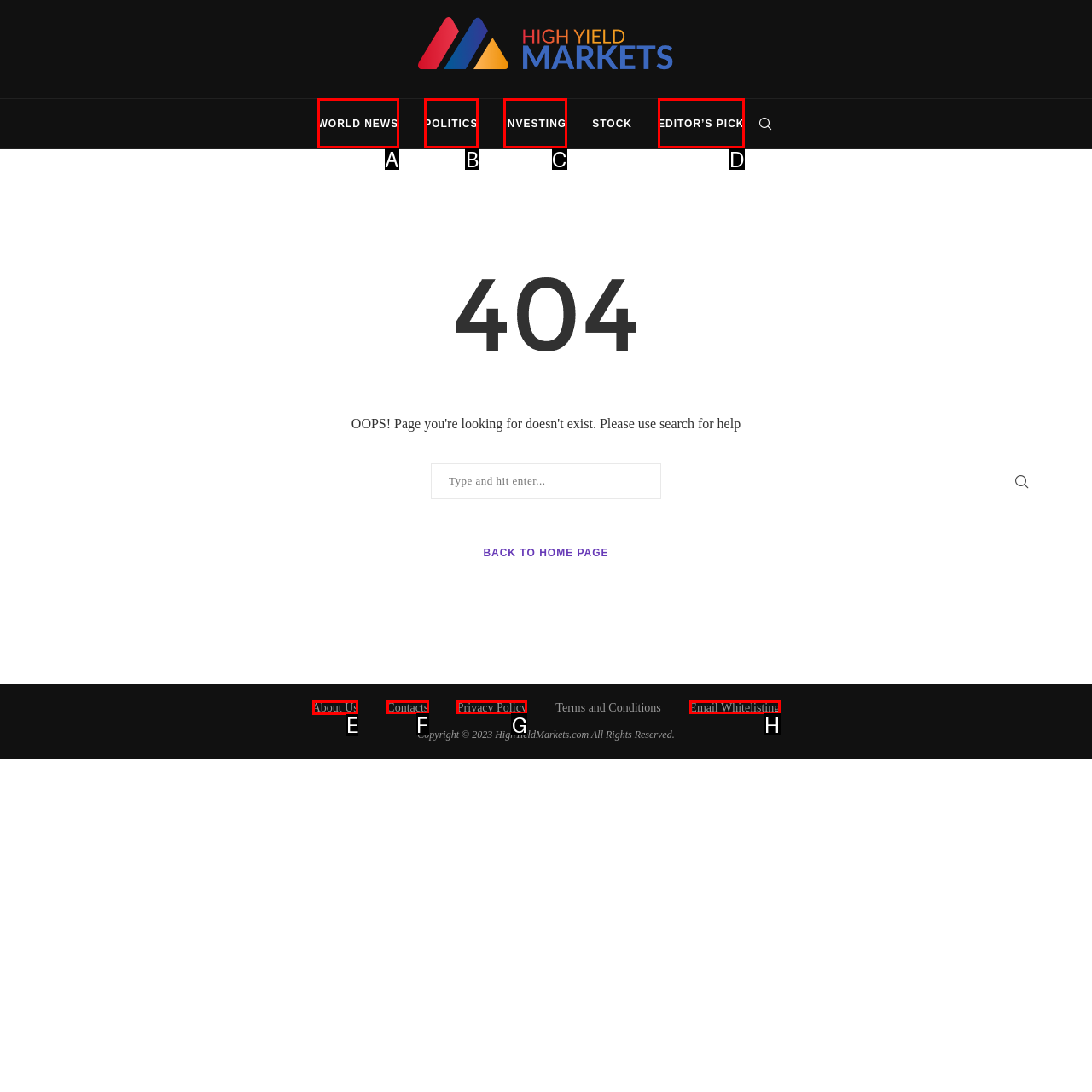Tell me which one HTML element I should click to complete the following task: Read about us Answer with the option's letter from the given choices directly.

E